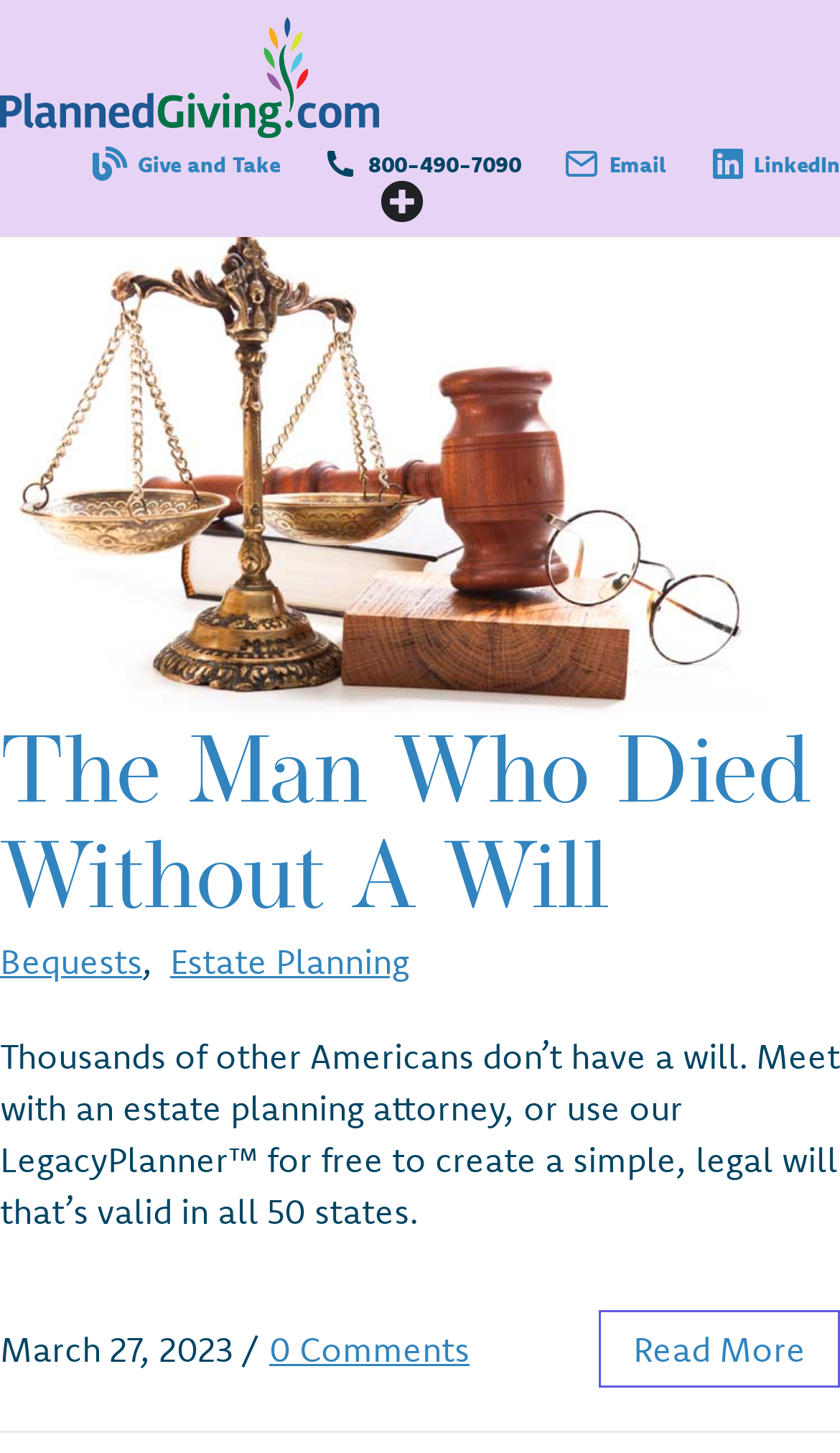Please locate the bounding box coordinates of the element that needs to be clicked to achieve the following instruction: "Call the phone number". The coordinates should be four float numbers between 0 and 1, i.e., [left, top, right, bottom].

[0.438, 0.104, 0.621, 0.123]